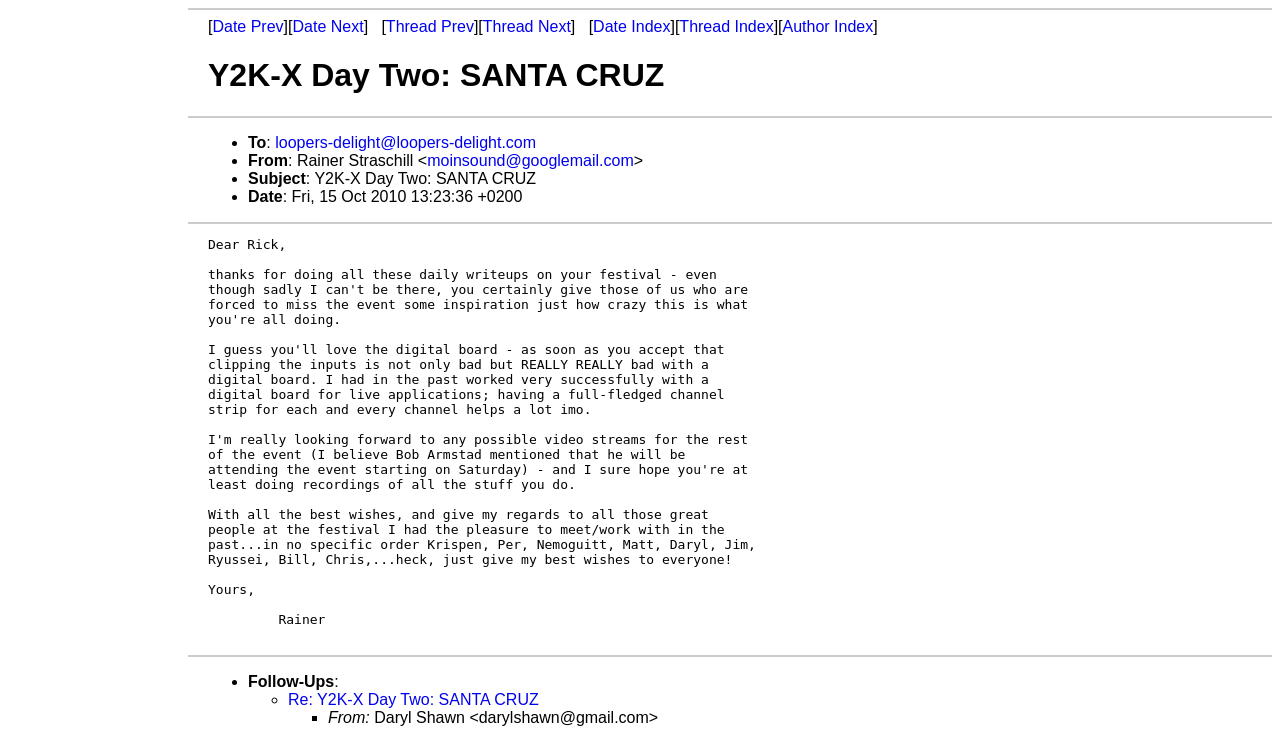Determine the bounding box coordinates for the clickable element required to fulfill the instruction: "Follow up on the thread". Provide the coordinates as four float numbers between 0 and 1, i.e., [left, top, right, bottom].

[0.225, 0.943, 0.421, 0.966]